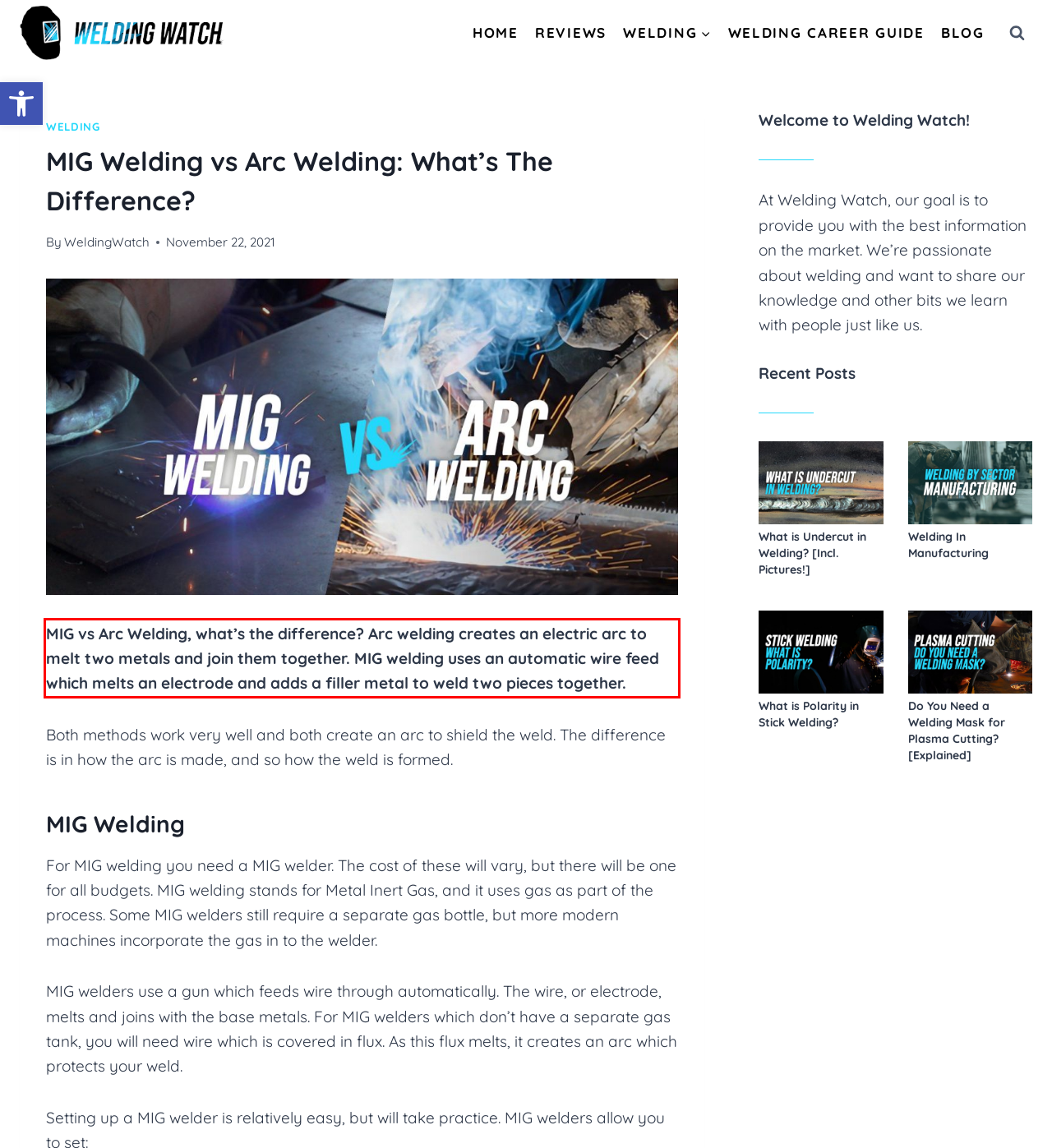You are provided with a screenshot of a webpage that includes a UI element enclosed in a red rectangle. Extract the text content inside this red rectangle.

MIG vs Arc Welding, what’s the difference? Arc welding creates an electric arc to melt two metals and join them together. MIG welding uses an automatic wire feed which melts an electrode and adds a filler metal to weld two pieces together.